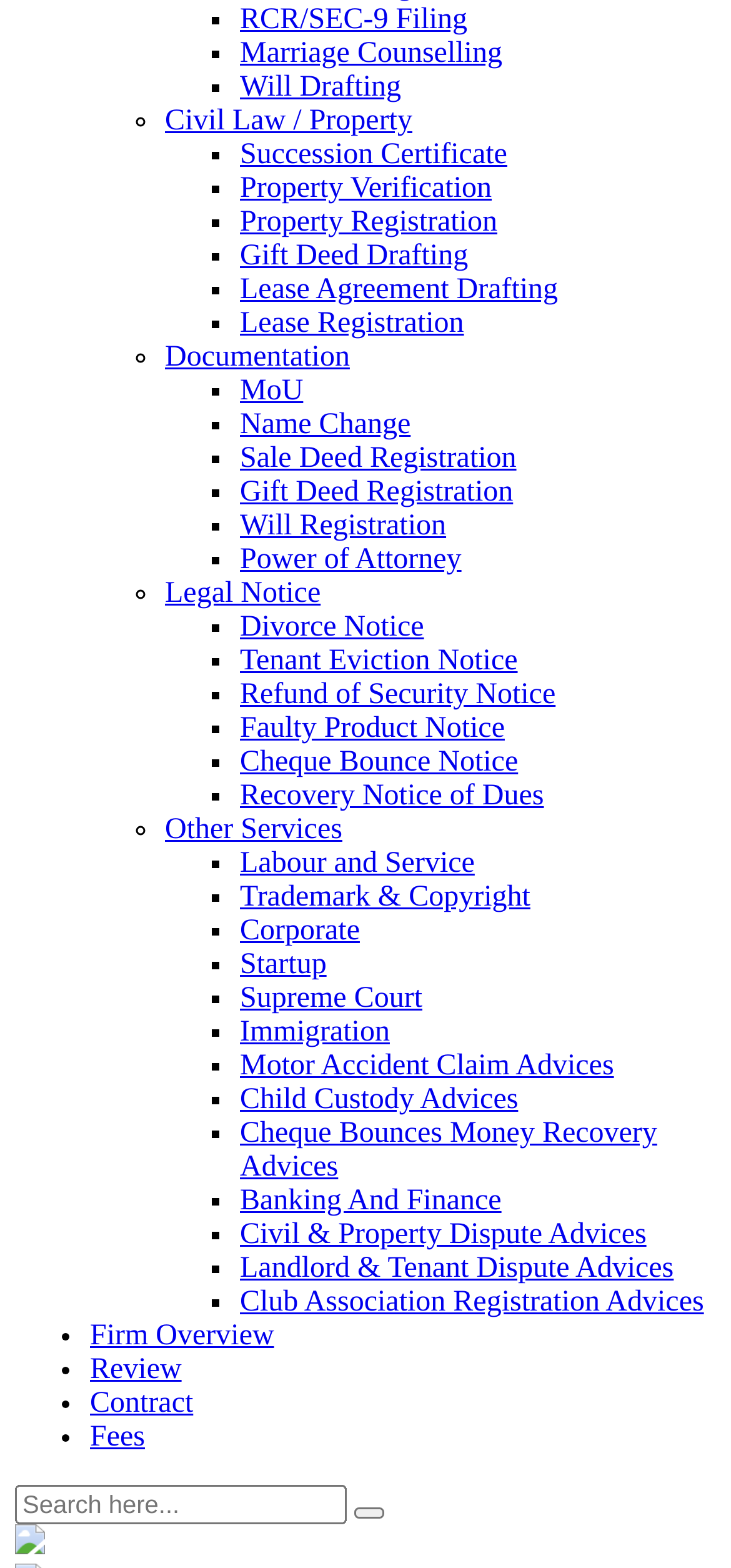Given the element description, predict the bounding box coordinates in the format (top-left x, top-left y, bottom-right x, bottom-right y). Make sure all values are between 0 and 1. Here is the element description: Immigration

[0.328, 0.648, 0.533, 0.668]